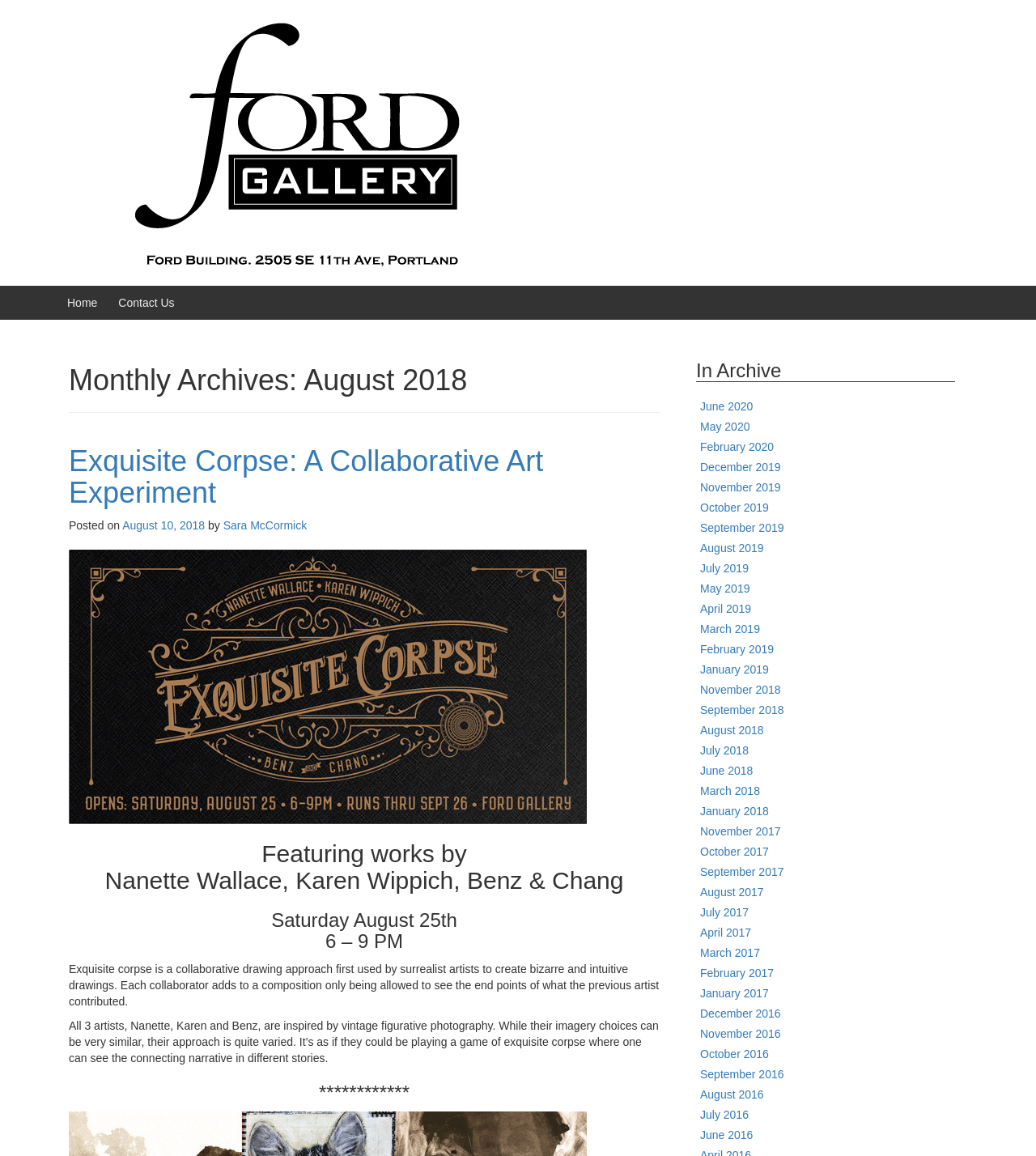What is the theme of the art experiment?
Examine the image and provide an in-depth answer to the question.

The theme of the art experiment can be inferred from the text 'All 3 artists, Nanette, Karen and Benz, are inspired by vintage figurative photography.' which is a part of the webpage's content, suggesting that the art experiment is related to this theme.